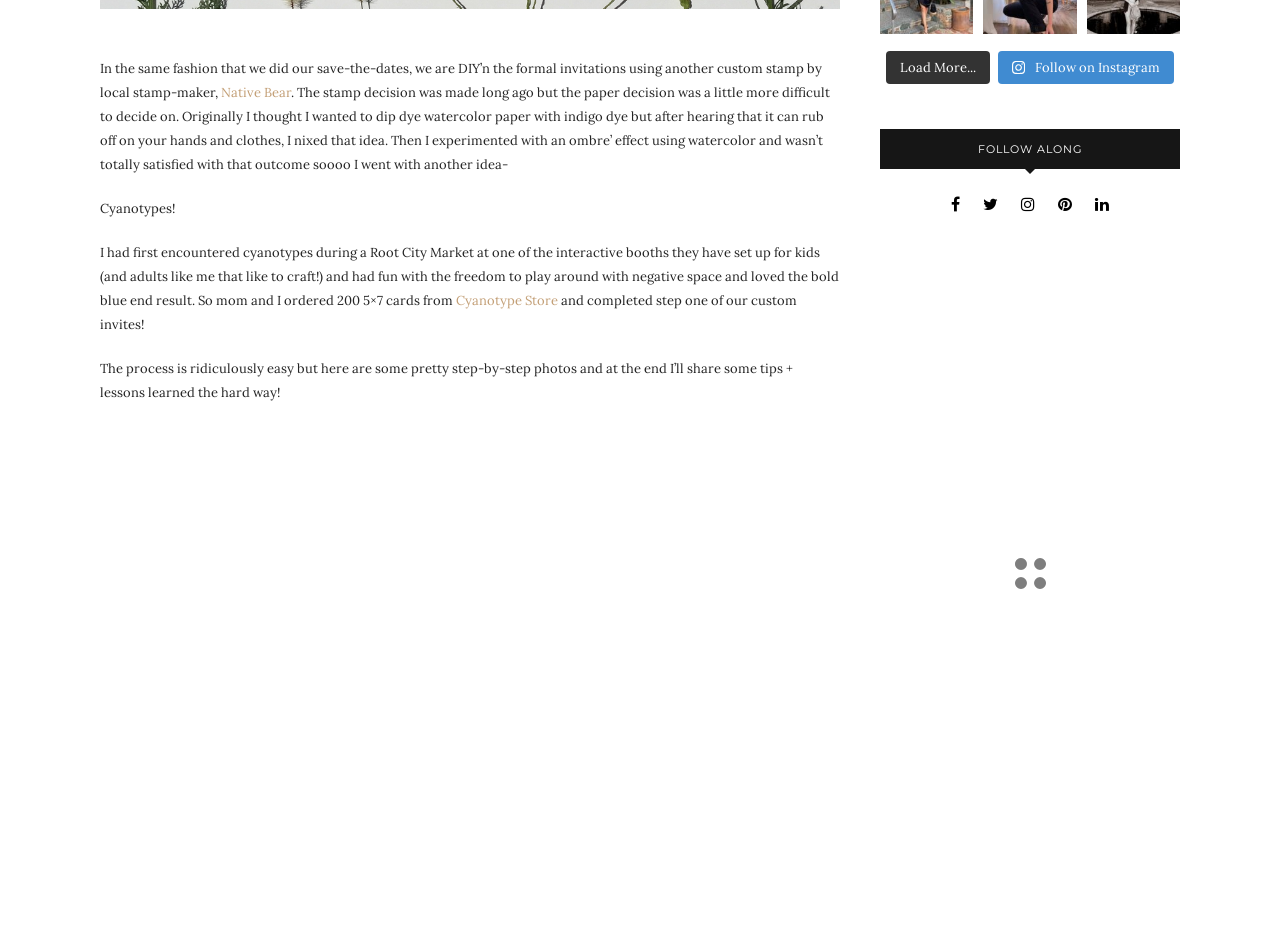Based on the element description "Case Studies", predict the bounding box coordinates of the UI element.

None